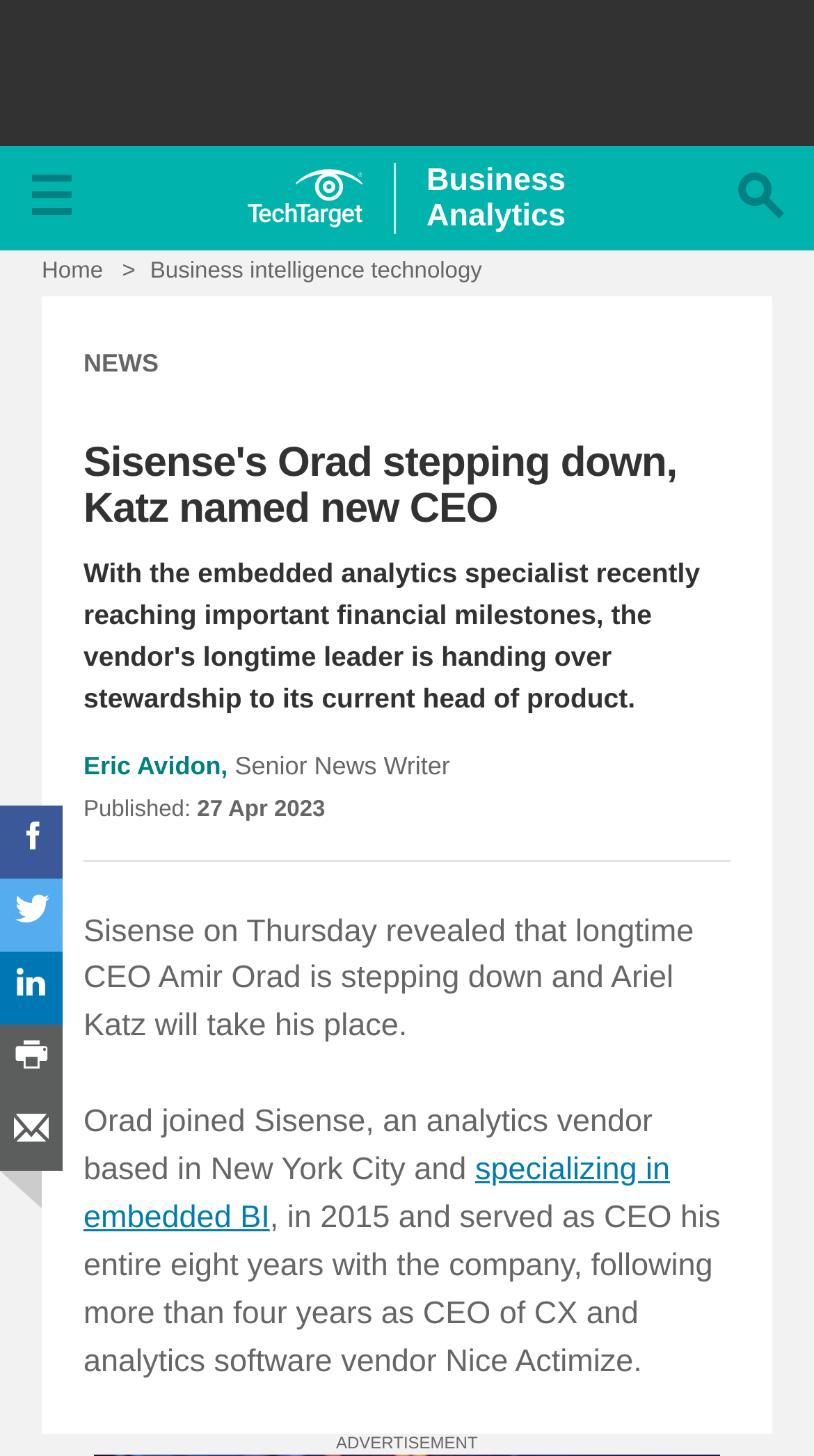Find the bounding box coordinates of the element to click in order to complete this instruction: "Read NEWS". The bounding box coordinates must be four float numbers between 0 and 1, denoted as [left, top, right, bottom].

[0.103, 0.239, 0.195, 0.259]